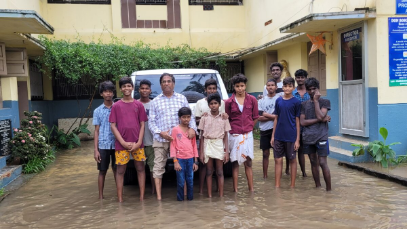Answer the question using only a single word or phrase: 
What type of environment is suggested by the presence of plants?

School or community center